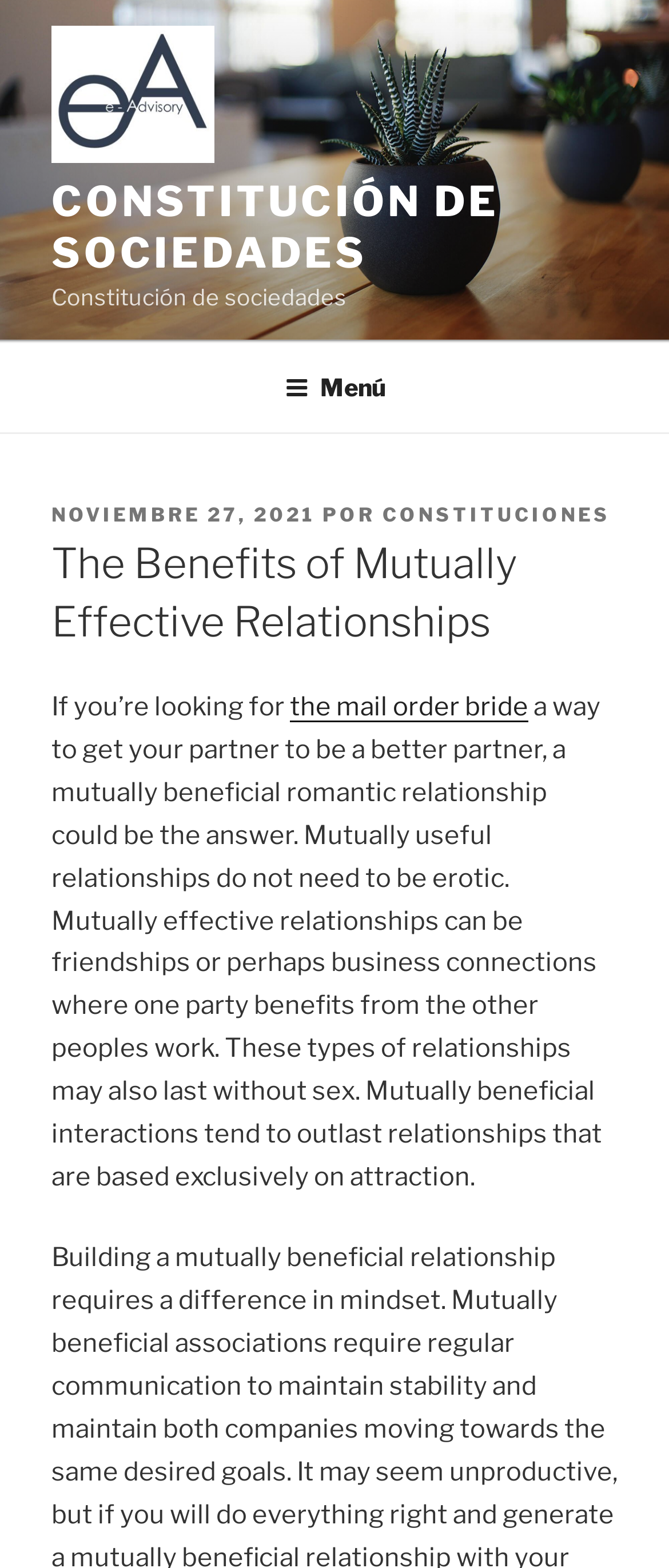Please answer the following question using a single word or phrase: 
Is a mutually beneficial relationship limited to romantic relationships?

No